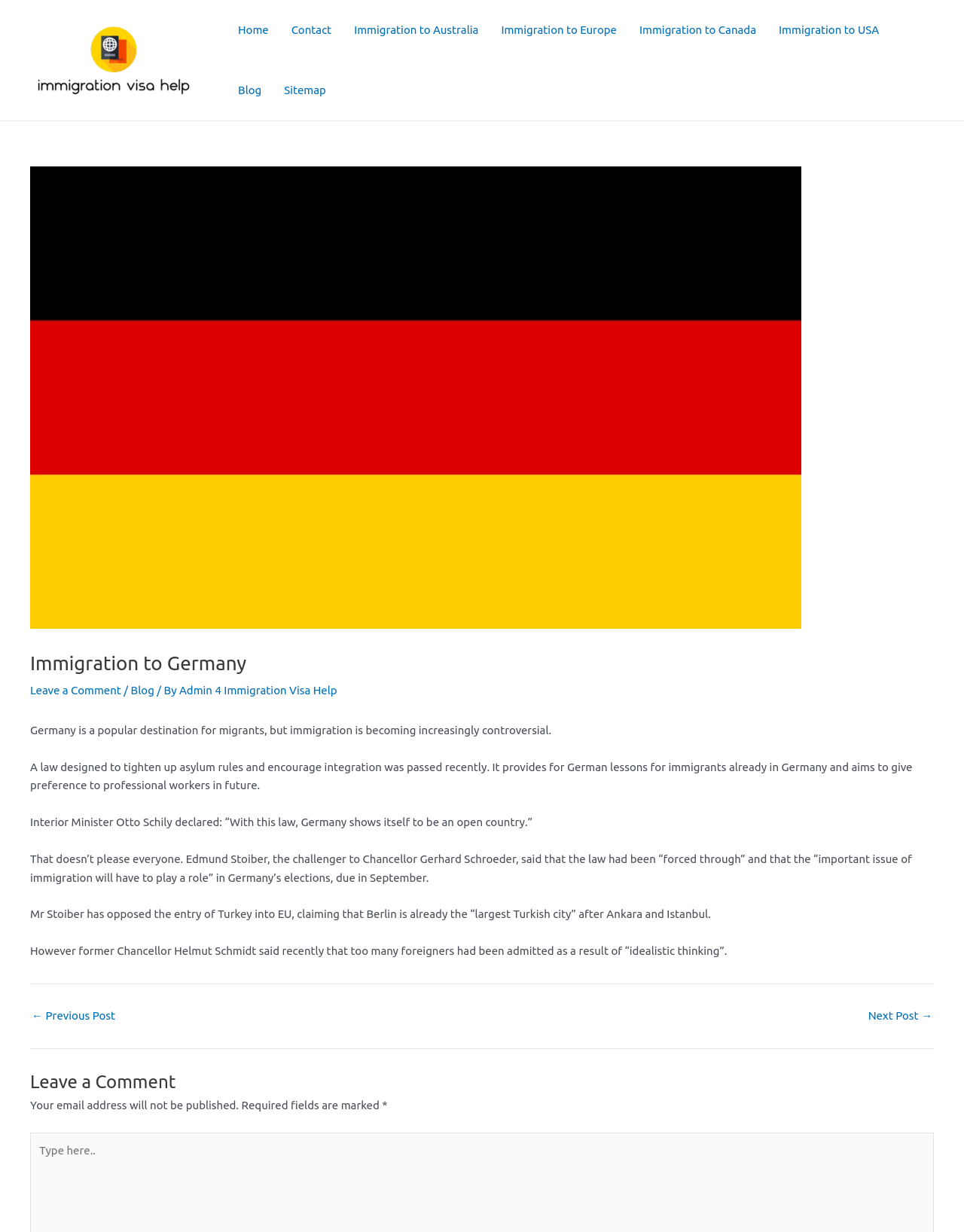How many links are in the main navigation?
Please provide a single word or phrase based on the screenshot.

7